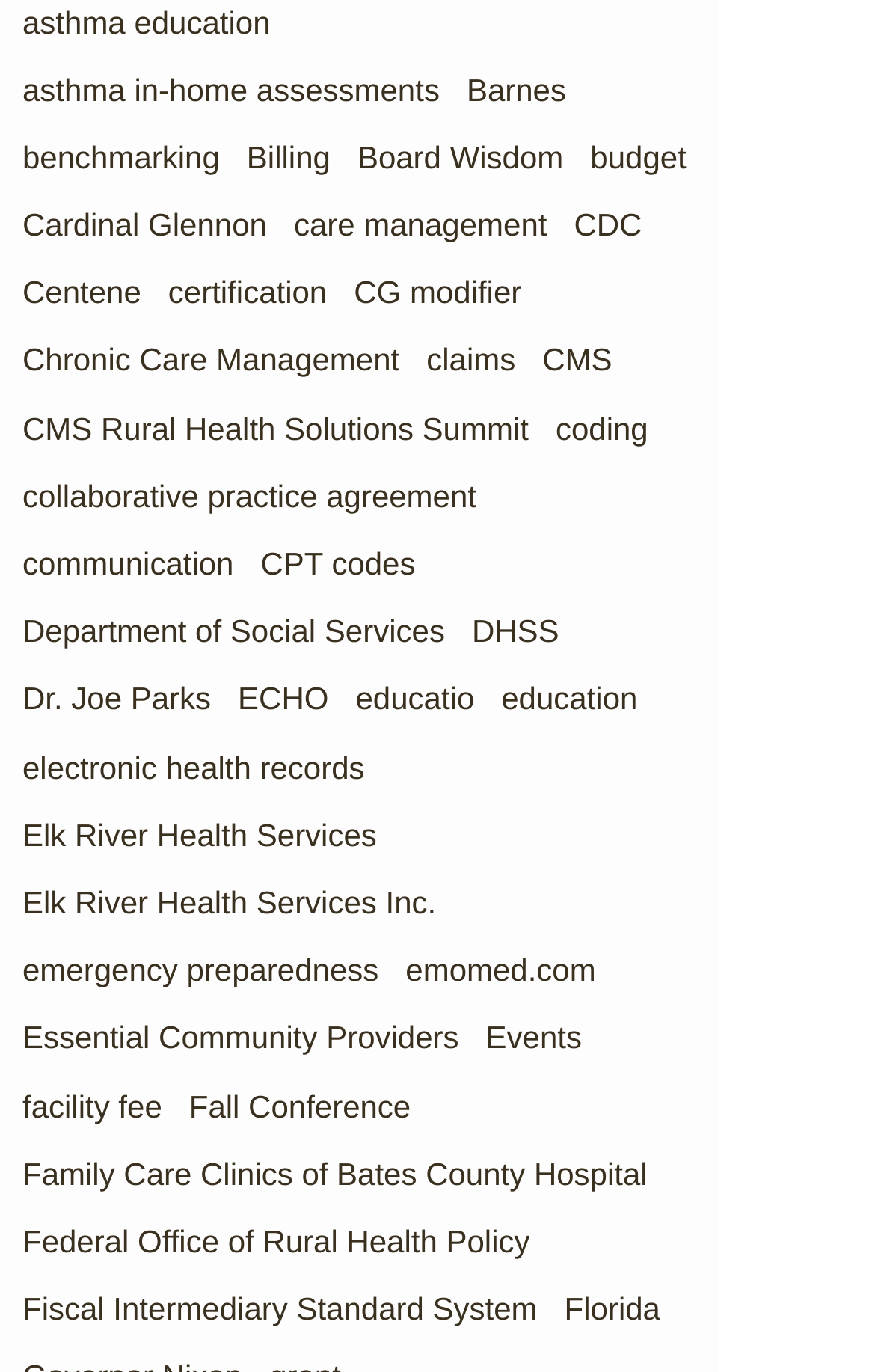Please find the bounding box coordinates of the section that needs to be clicked to achieve this instruction: "Visit Barnes".

[0.533, 0.05, 0.647, 0.08]